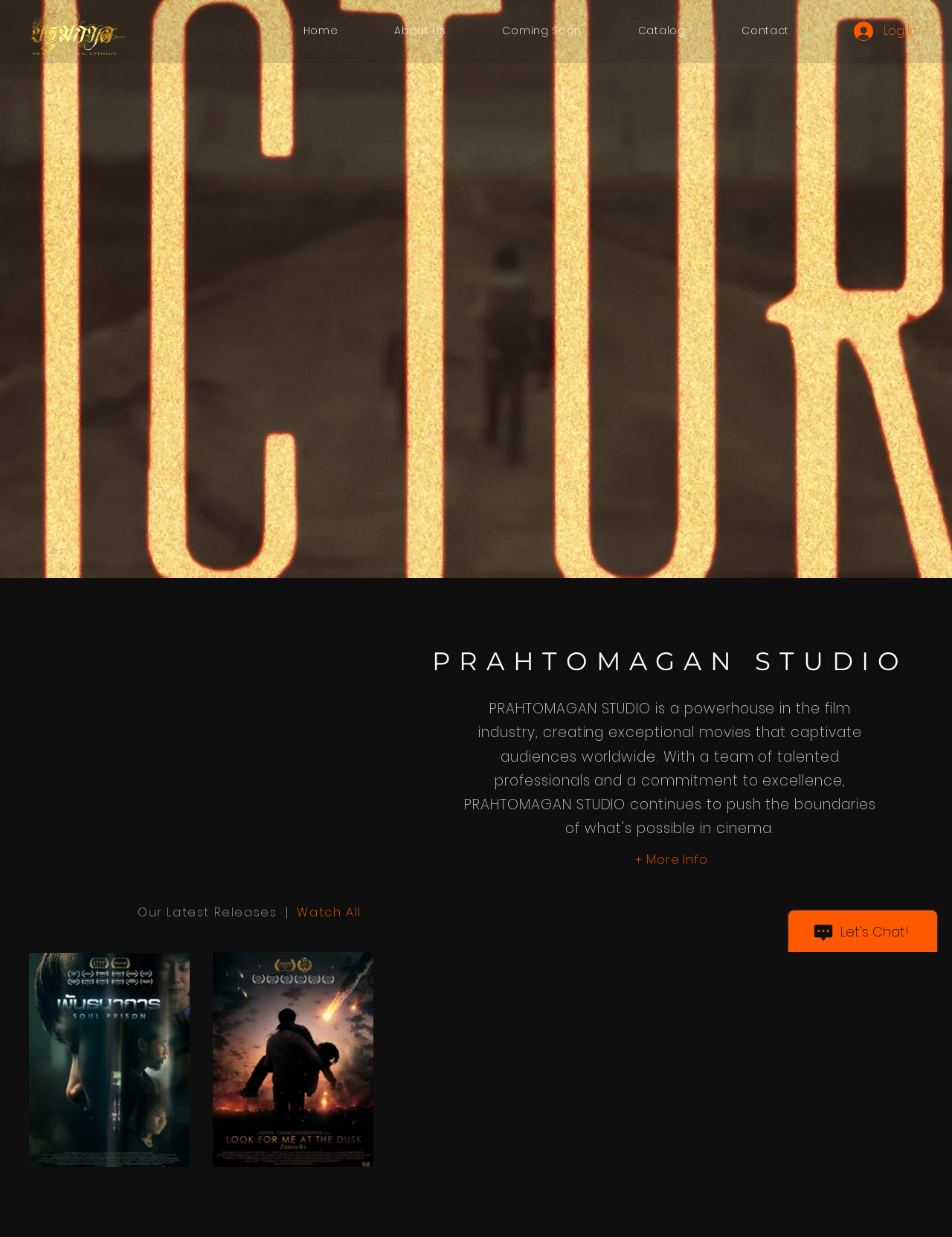Determine the bounding box for the described UI element: "Contact".

[0.75, 0.013, 0.859, 0.037]